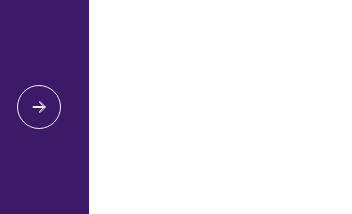What is the purpose of the button?
Give a single word or phrase as your answer by examining the image.

Navigation